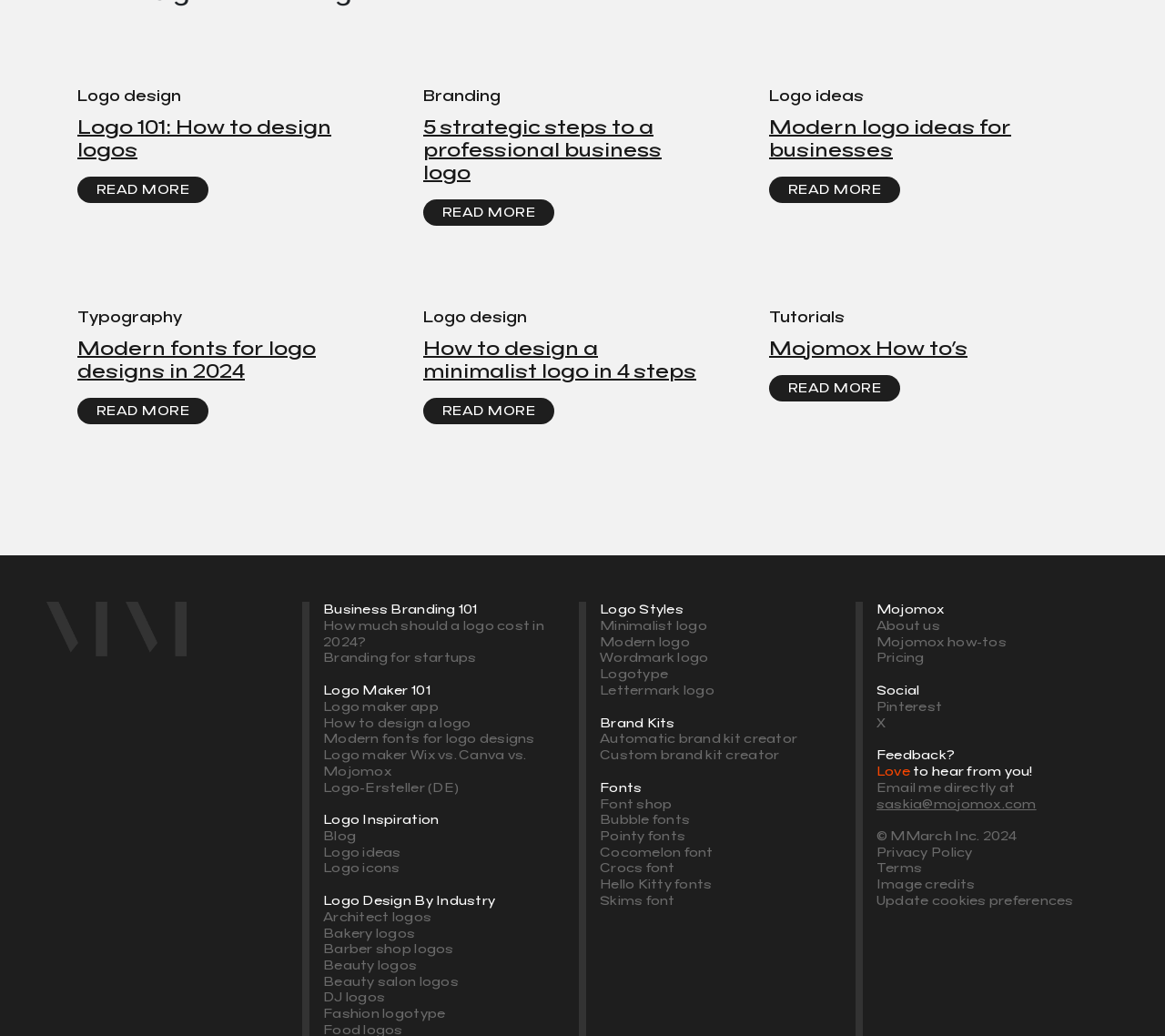How many logo styles are mentioned on the webpage?
Please respond to the question thoroughly and include all relevant details.

Upon examining the webpage, I found a section titled 'Logo Styles' which lists six different logo styles: minimalist logo, modern logo, wordmark logo, logotype, lettermark logo, and others.